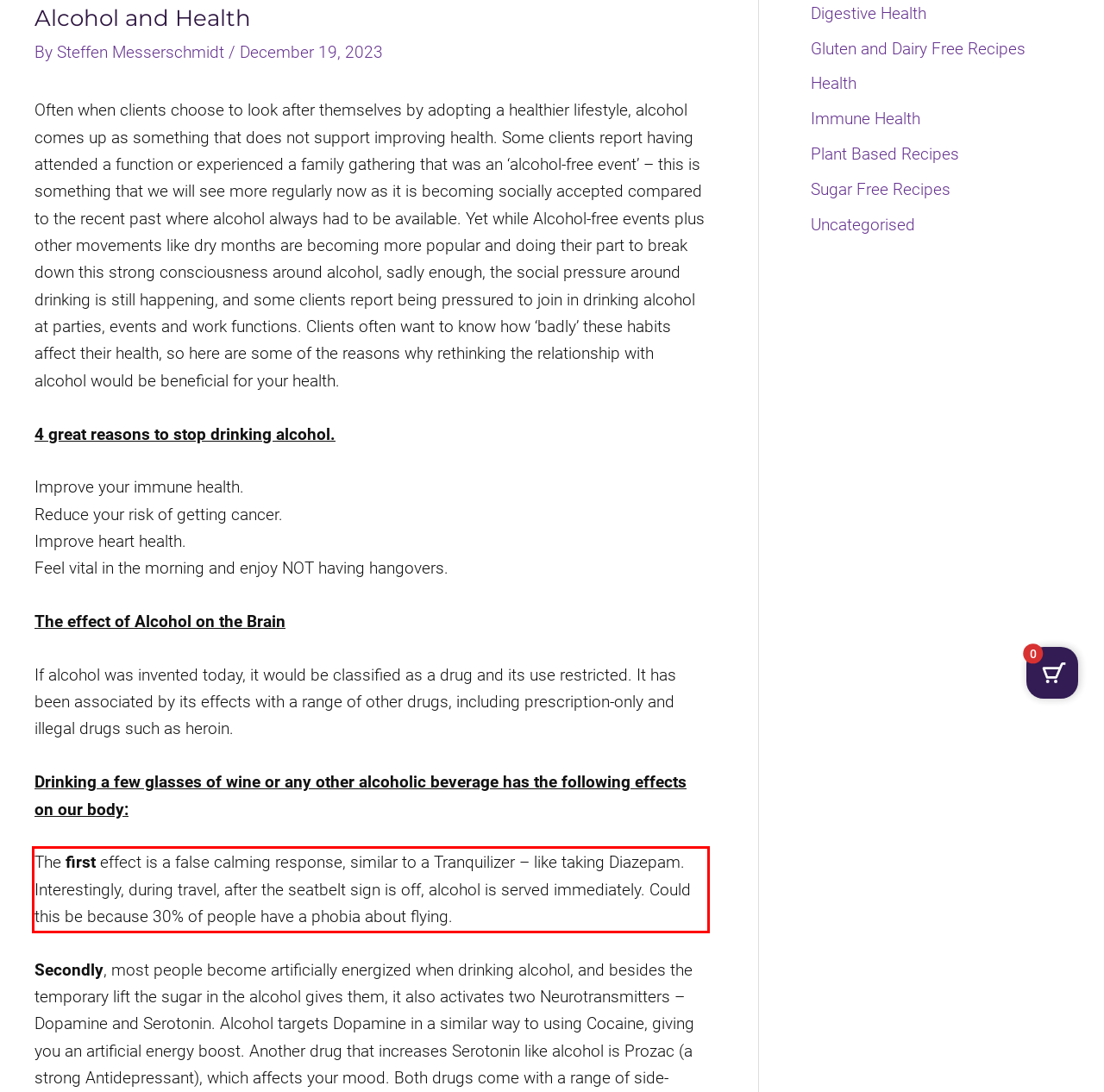Identify the text inside the red bounding box in the provided webpage screenshot and transcribe it.

The first effect is a false calming response, similar to a Tranquilizer – like taking Diazepam. Interestingly, during travel, after the seatbelt sign is off, alcohol is served immediately. Could this be because 30% of people have a phobia about flying.